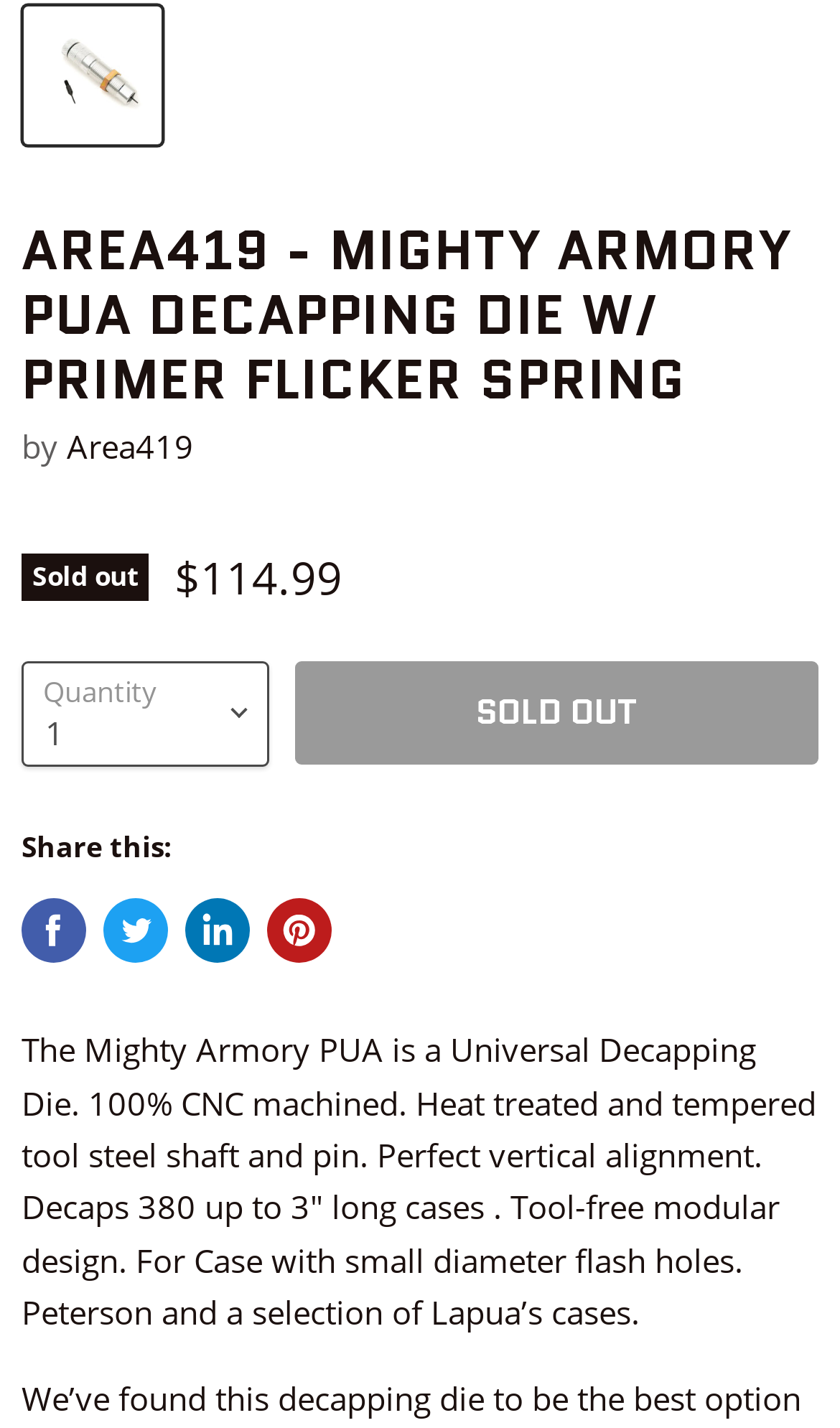Specify the bounding box coordinates of the area to click in order to follow the given instruction: "Click the 'SOLD OUT' button."

[0.351, 0.463, 0.974, 0.536]